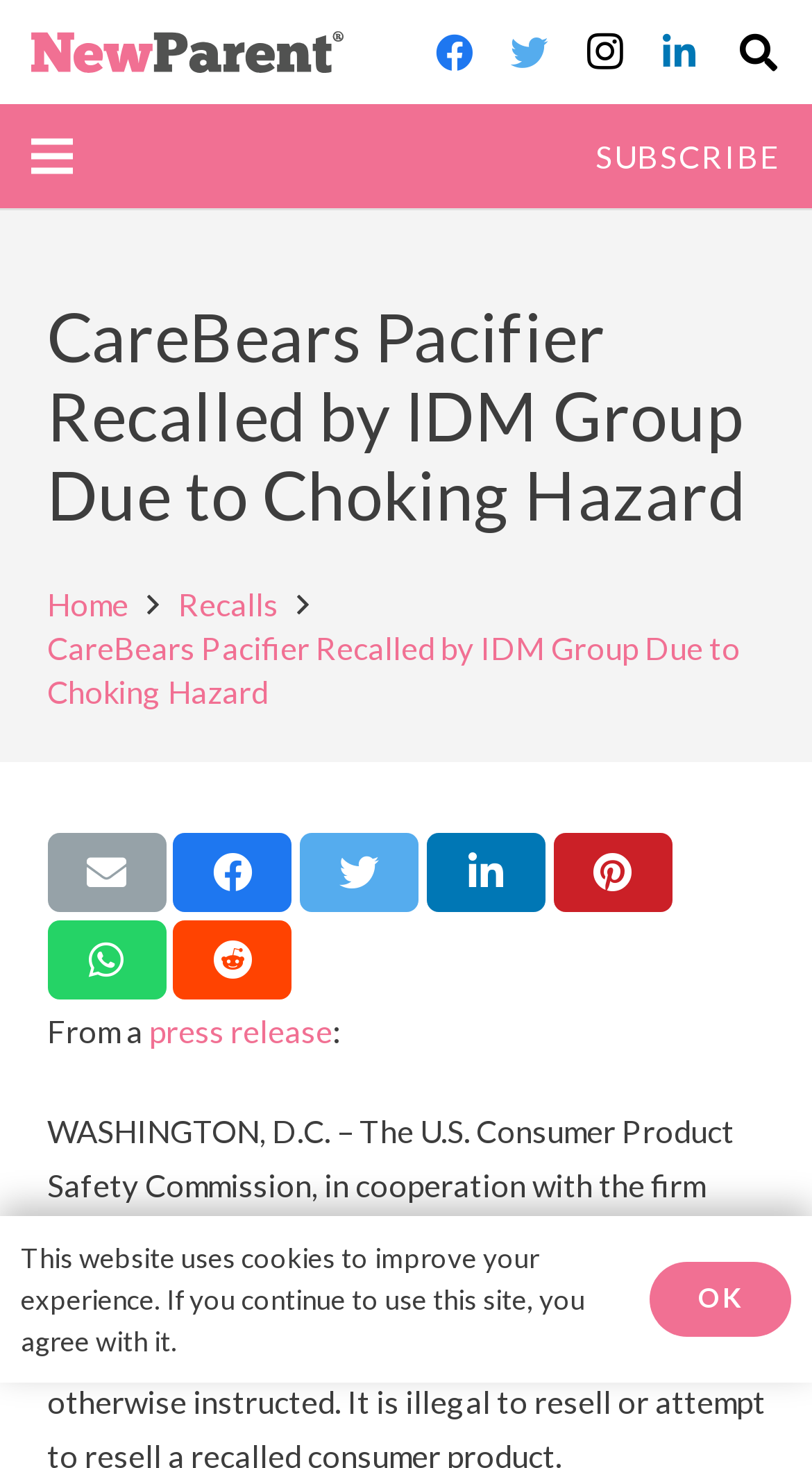Identify the bounding box coordinates of the section to be clicked to complete the task described by the following instruction: "Visit the 'Home' page". The coordinates should be four float numbers between 0 and 1, formatted as [left, top, right, bottom].

[0.058, 0.399, 0.158, 0.424]